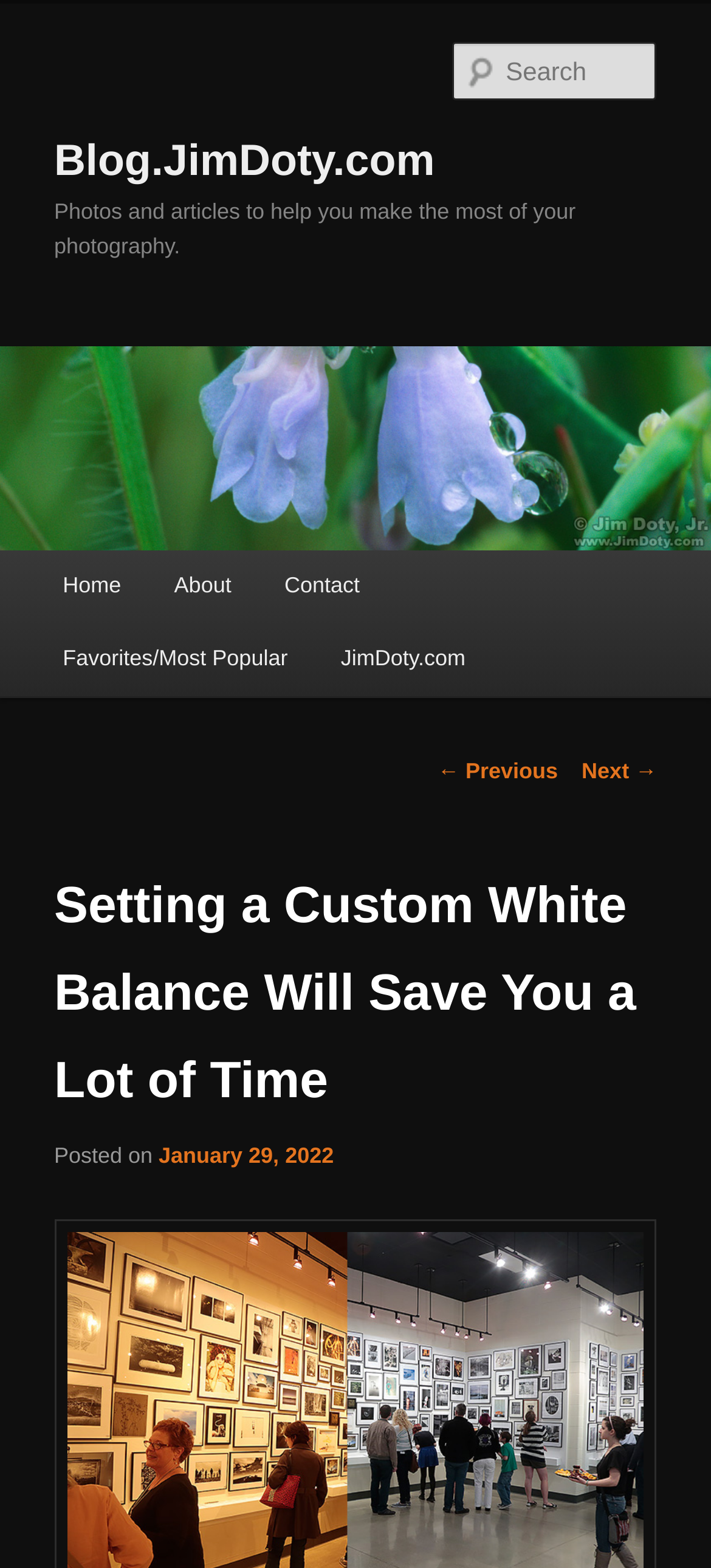Give a one-word or one-phrase response to the question: 
What is the name of the blog?

Blog.JimDoty.com